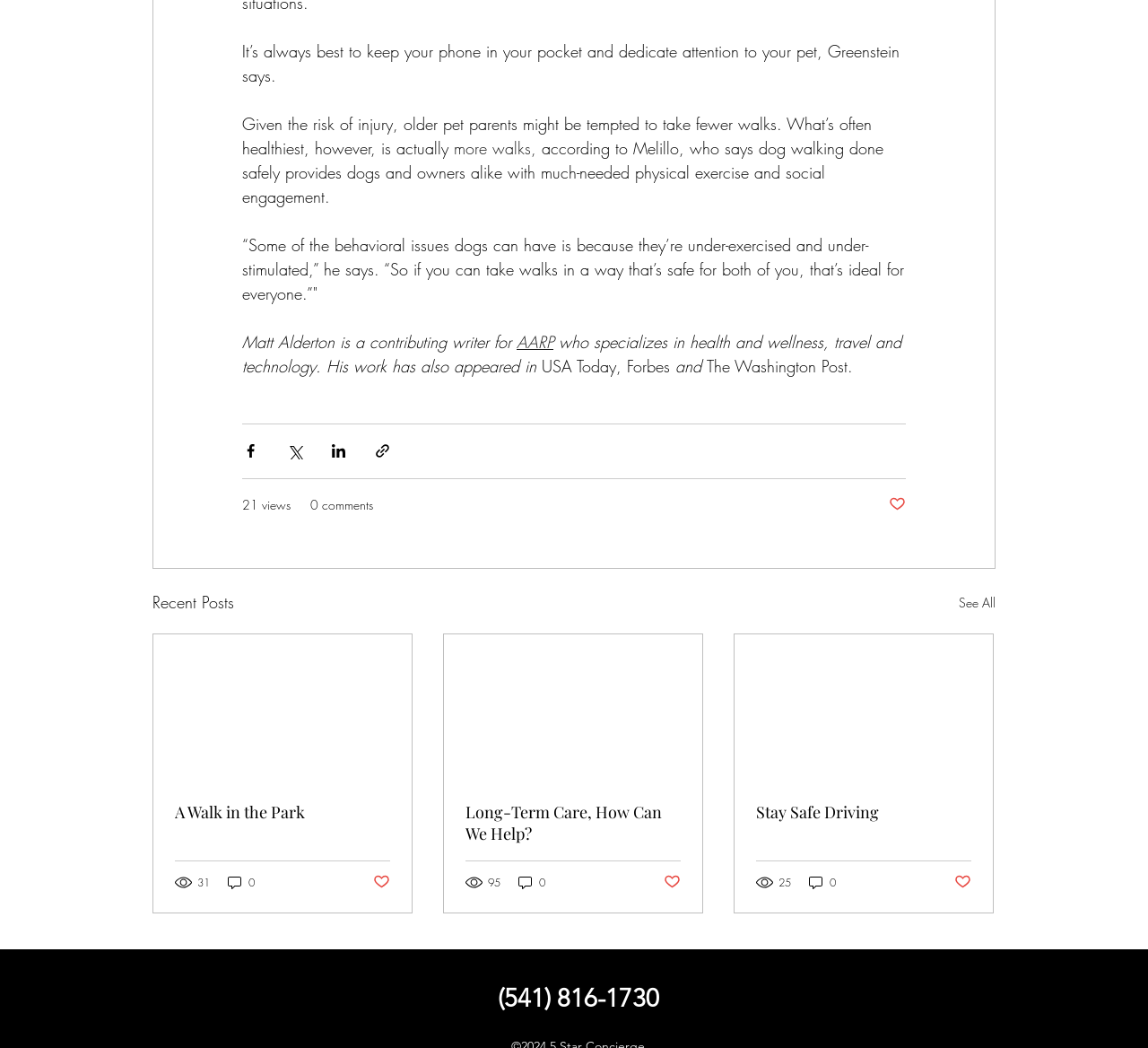How many articles are in the Recent Posts section?
Based on the image, provide your answer in one word or phrase.

3